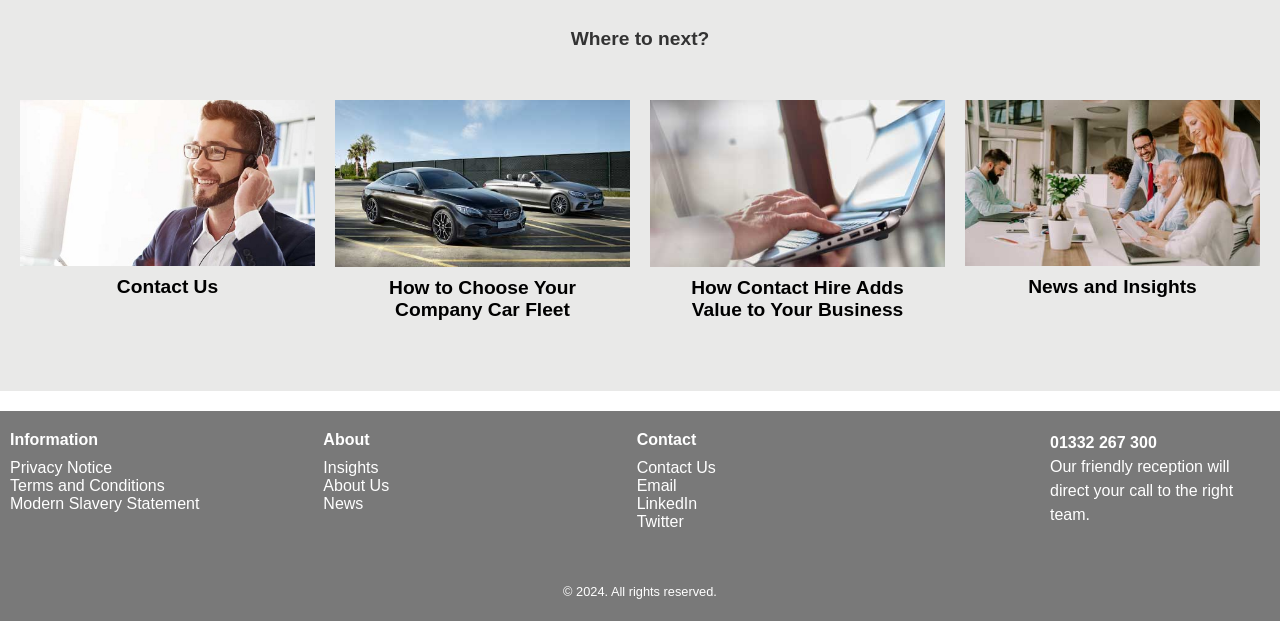What are the main sections of the webpage?
We need a detailed and exhaustive answer to the question. Please elaborate.

The webpage is divided into several sections, including 'Contact Us', 'How to Choose Your Company Car Fleet', and 'News and Insights', each with its own heading and links to related content.